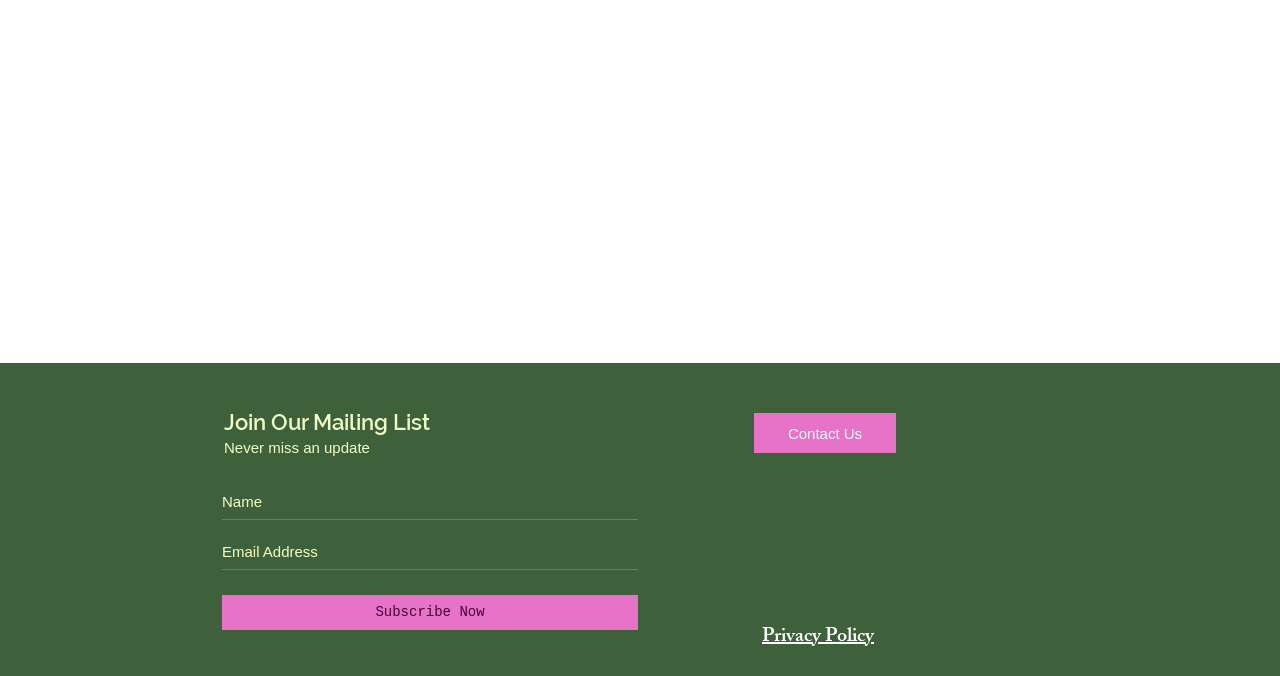Based on the element description: "aria-label="Name" name="name" placeholder="Name"", identify the bounding box coordinates for this UI element. The coordinates must be four float numbers between 0 and 1, listed as [left, top, right, bottom].

[0.173, 0.715, 0.498, 0.77]